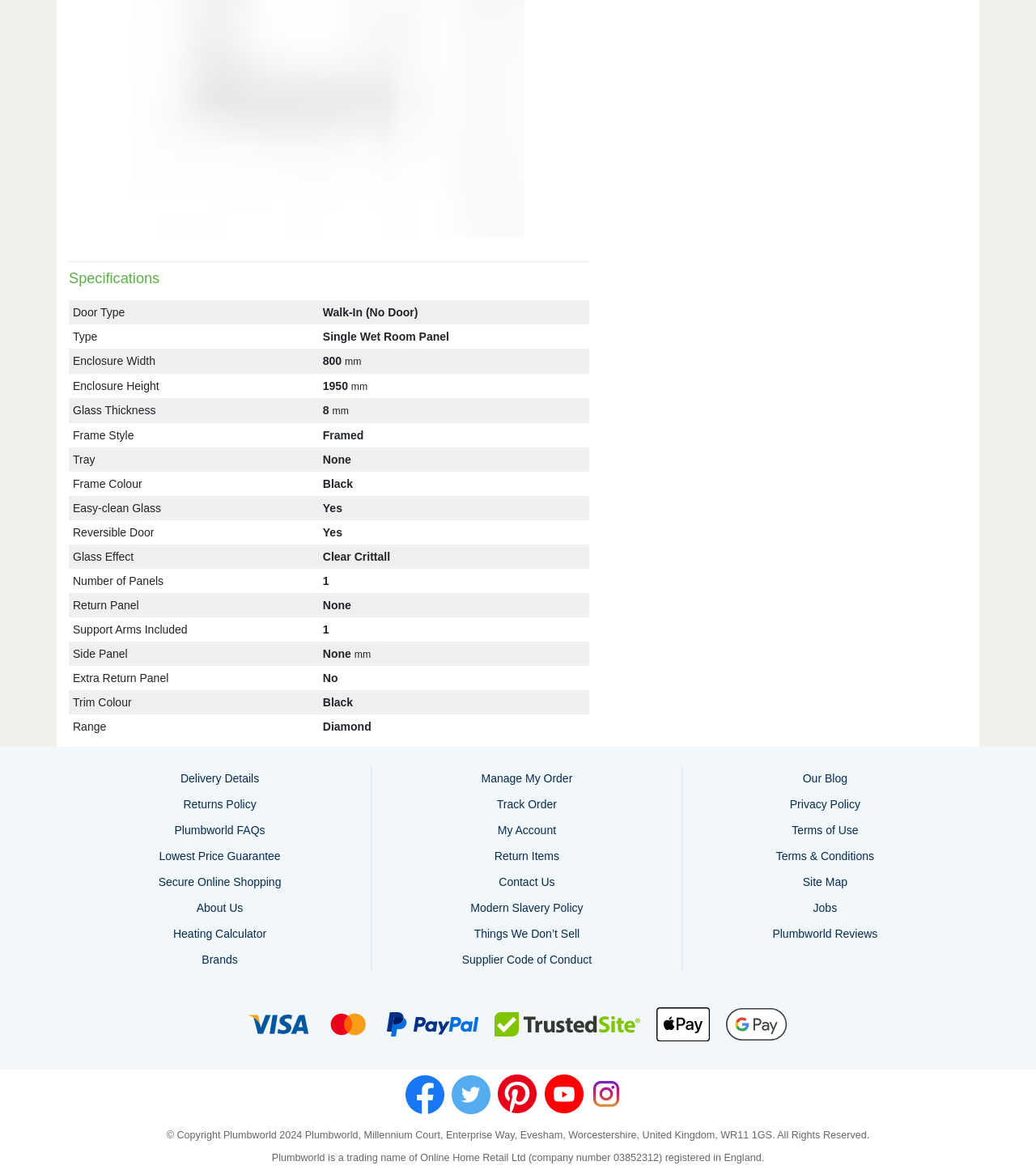What is the enclosure width of this bathroom setup?
Please answer using one word or phrase, based on the screenshot.

800 mm